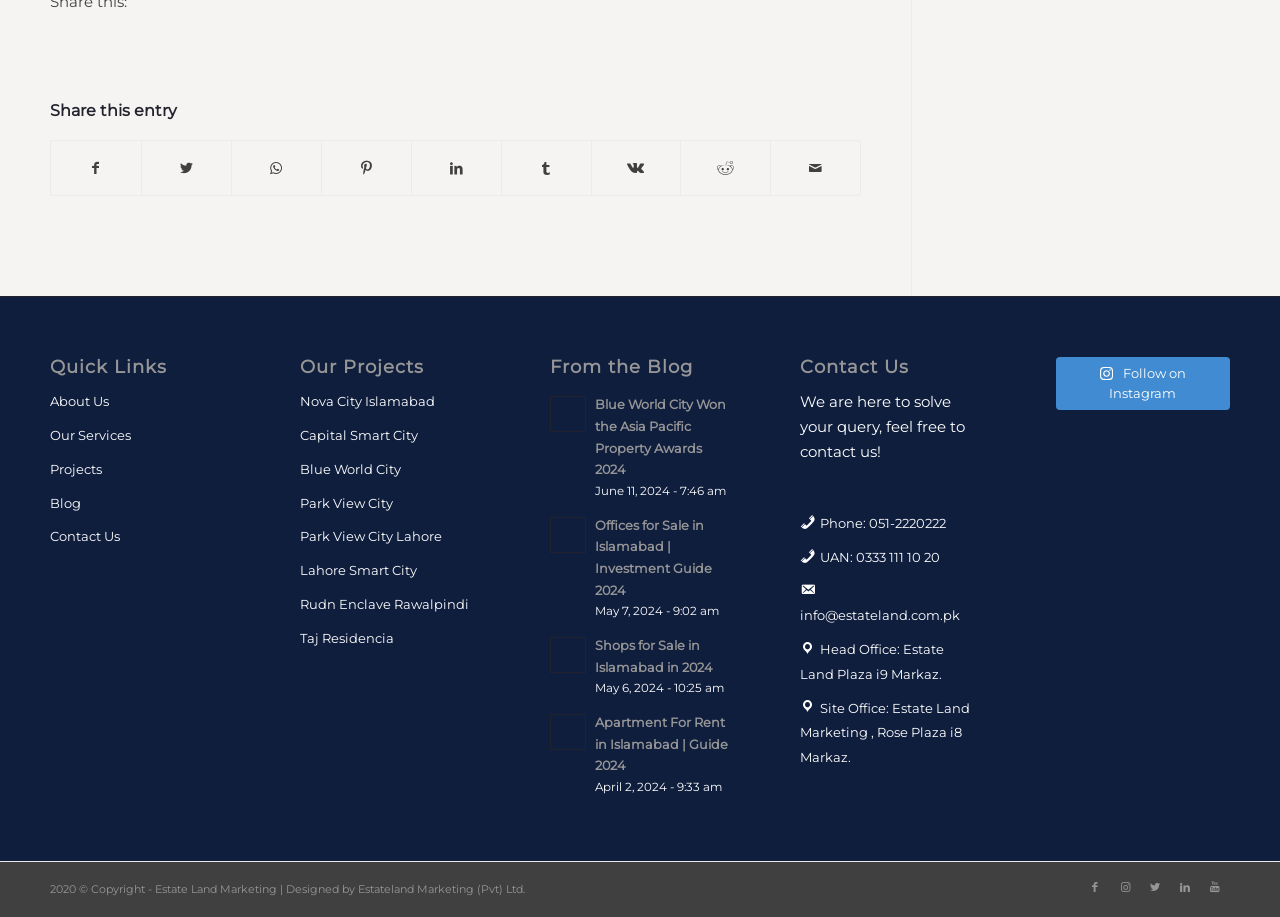Could you find the bounding box coordinates of the clickable area to complete this instruction: "Follow on Instagram"?

[0.825, 0.39, 0.961, 0.447]